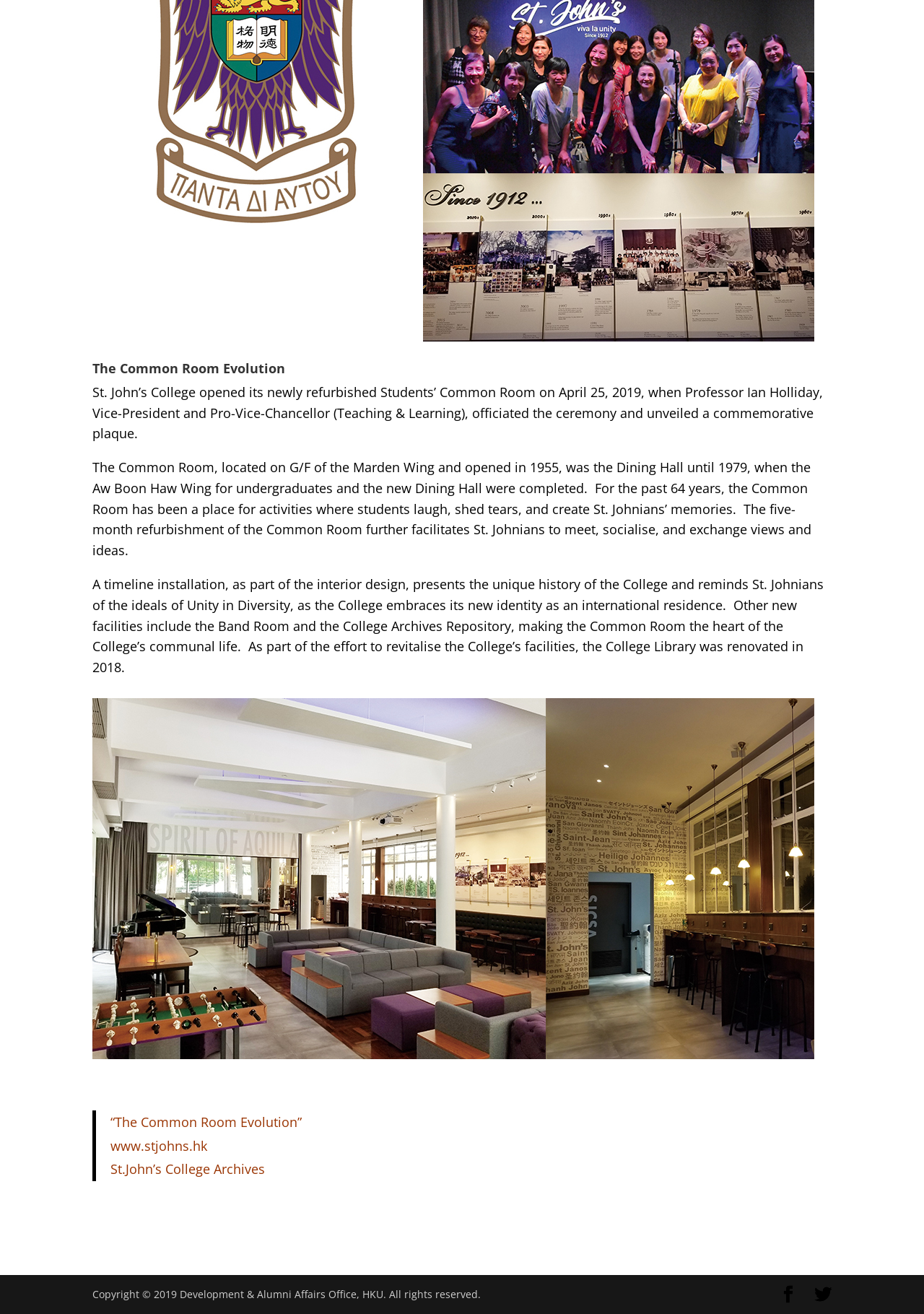Determine the bounding box of the UI component based on this description: "“The Common Room Evolution”". The bounding box coordinates should be four float values between 0 and 1, i.e., [left, top, right, bottom].

[0.12, 0.847, 0.327, 0.861]